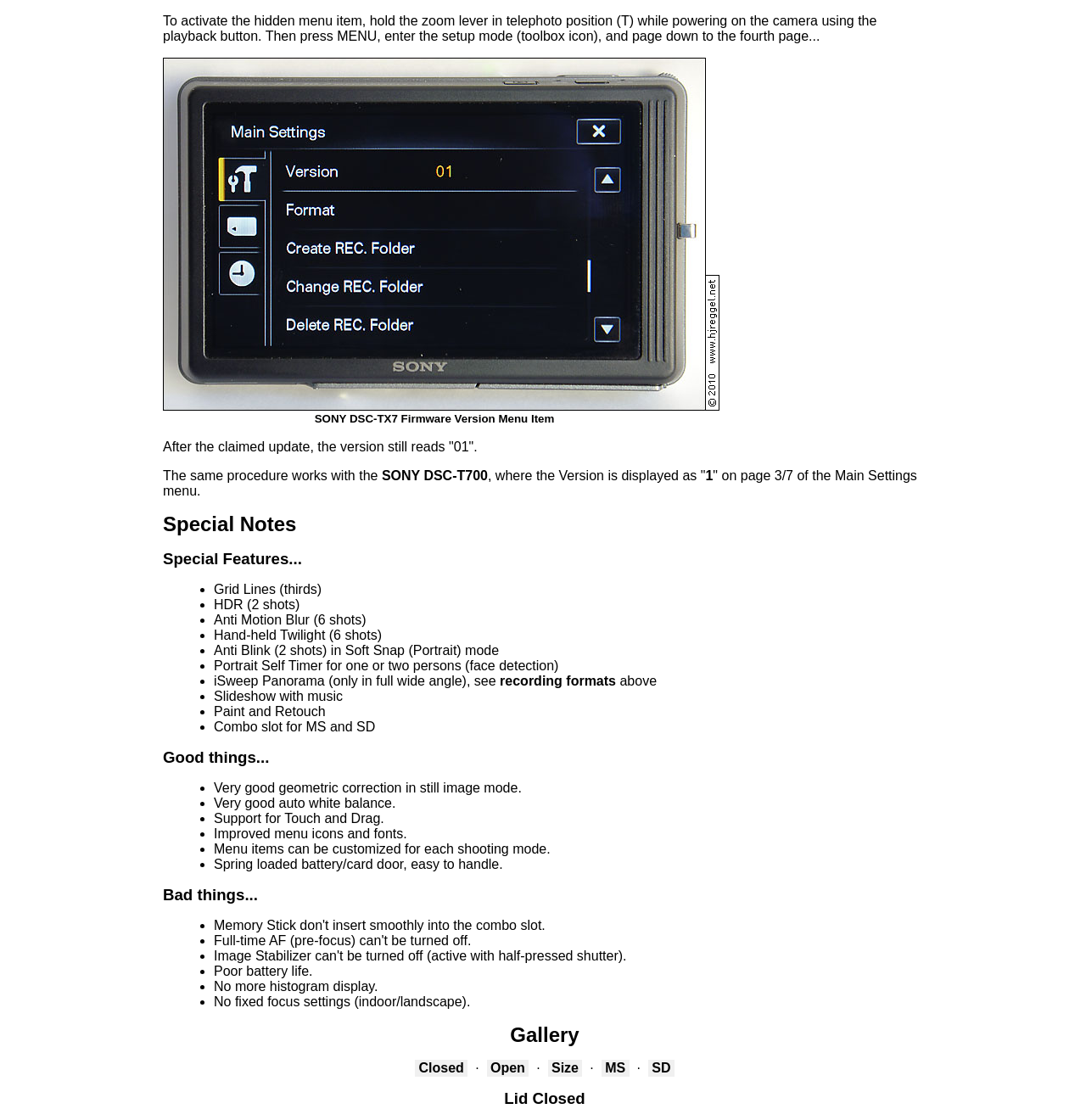Please find the bounding box coordinates of the clickable region needed to complete the following instruction: "Click on 'Special Notes'". The bounding box coordinates must consist of four float numbers between 0 and 1, i.e., [left, top, right, bottom].

[0.15, 0.458, 0.273, 0.478]